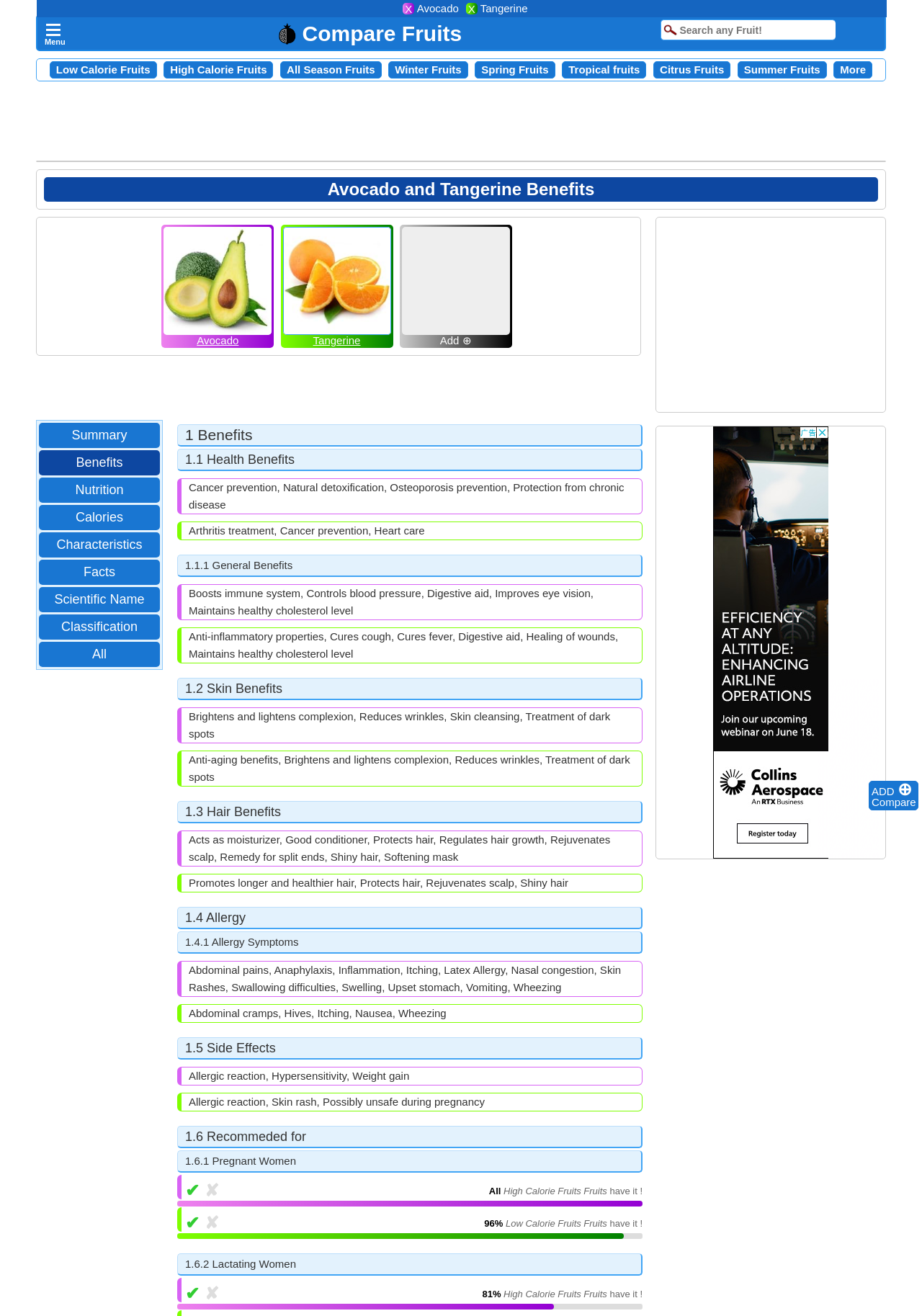Locate the bounding box coordinates of the element's region that should be clicked to carry out the following instruction: "Search for a fruit". The coordinates need to be four float numbers between 0 and 1, i.e., [left, top, right, bottom].

[0.717, 0.015, 0.906, 0.031]